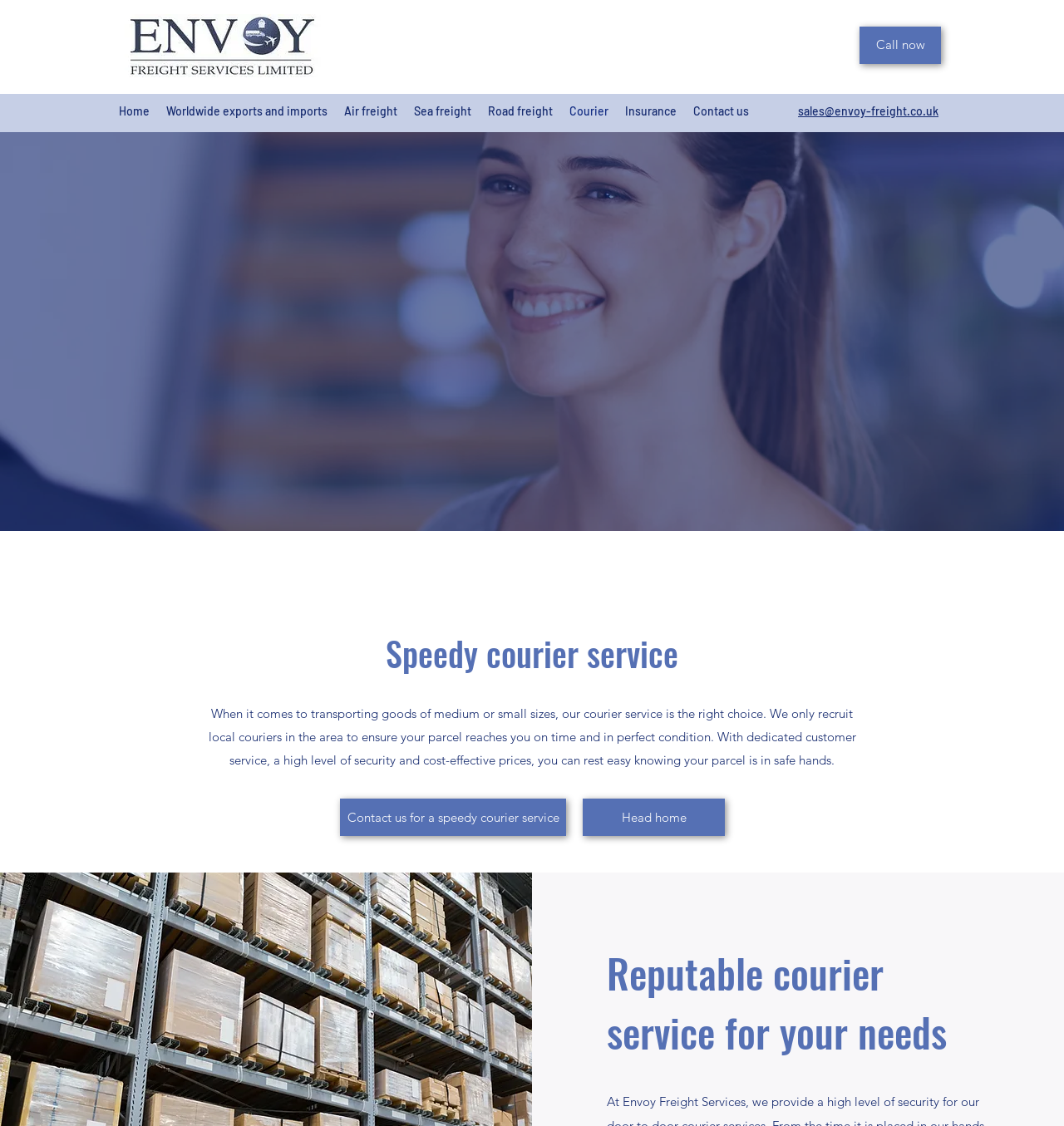Give an in-depth explanation of the webpage layout and content.

The webpage is about Envoy Freight Services Ltd, a company offering speedy courier services. At the top right corner, there is a "Call now" link. On the top left, there is a logo of Envoy Freight Services Ltd, which is an image. Below the logo, there is a navigation menu with links to different sections of the website, including "Home", "Worldwide exports and imports", "Air freight", "Sea freight", "Road freight", "Courier", "Insurance", and "Contact us".

On the top right side, there is an email address "sales@envoy-freight.co.uk" as a link. The main content of the webpage is divided into three sections. The first section has a large background image of a delivery scene, which takes up the entire width of the page.

The second section has a heading "RELIABLE COURIER SERVICE FOR YOUR GOODS" and a subheading "Speedy courier service". Below the headings, there is a paragraph of text describing the courier service, mentioning the use of local couriers, dedicated customer service, high security, and cost-effective prices. There are two links in this section: "Contact us for a speedy courier service" and "Head home".

The third section has a heading "Reputable courier service for your needs" and is separated from the previous section by a horizontal region. This section appears to be about the company's courier services, but the exact content is not specified.